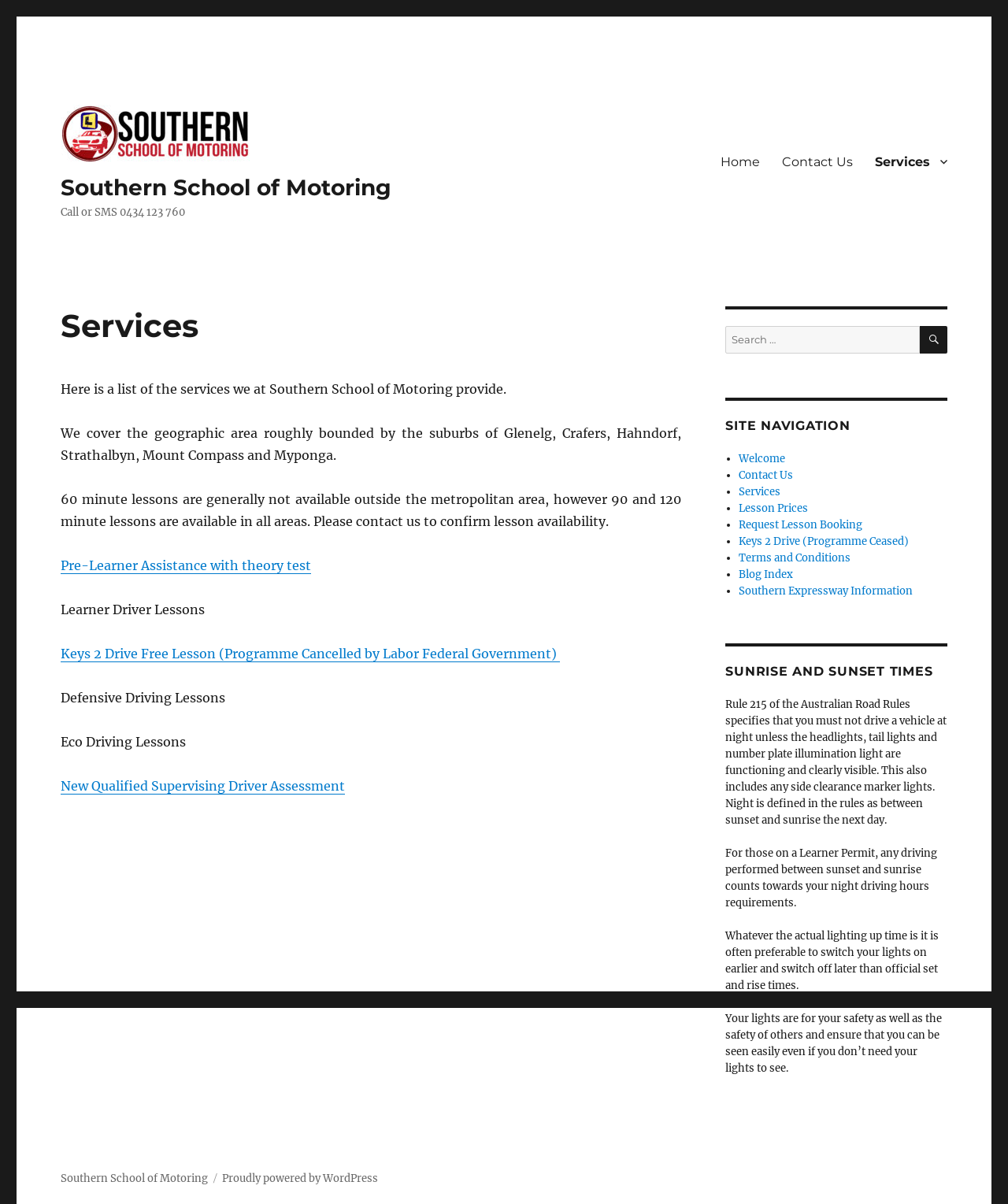Provide the bounding box coordinates for the UI element described in this sentence: "Blog Index". The coordinates should be four float values between 0 and 1, i.e., [left, top, right, bottom].

[0.733, 0.472, 0.786, 0.483]